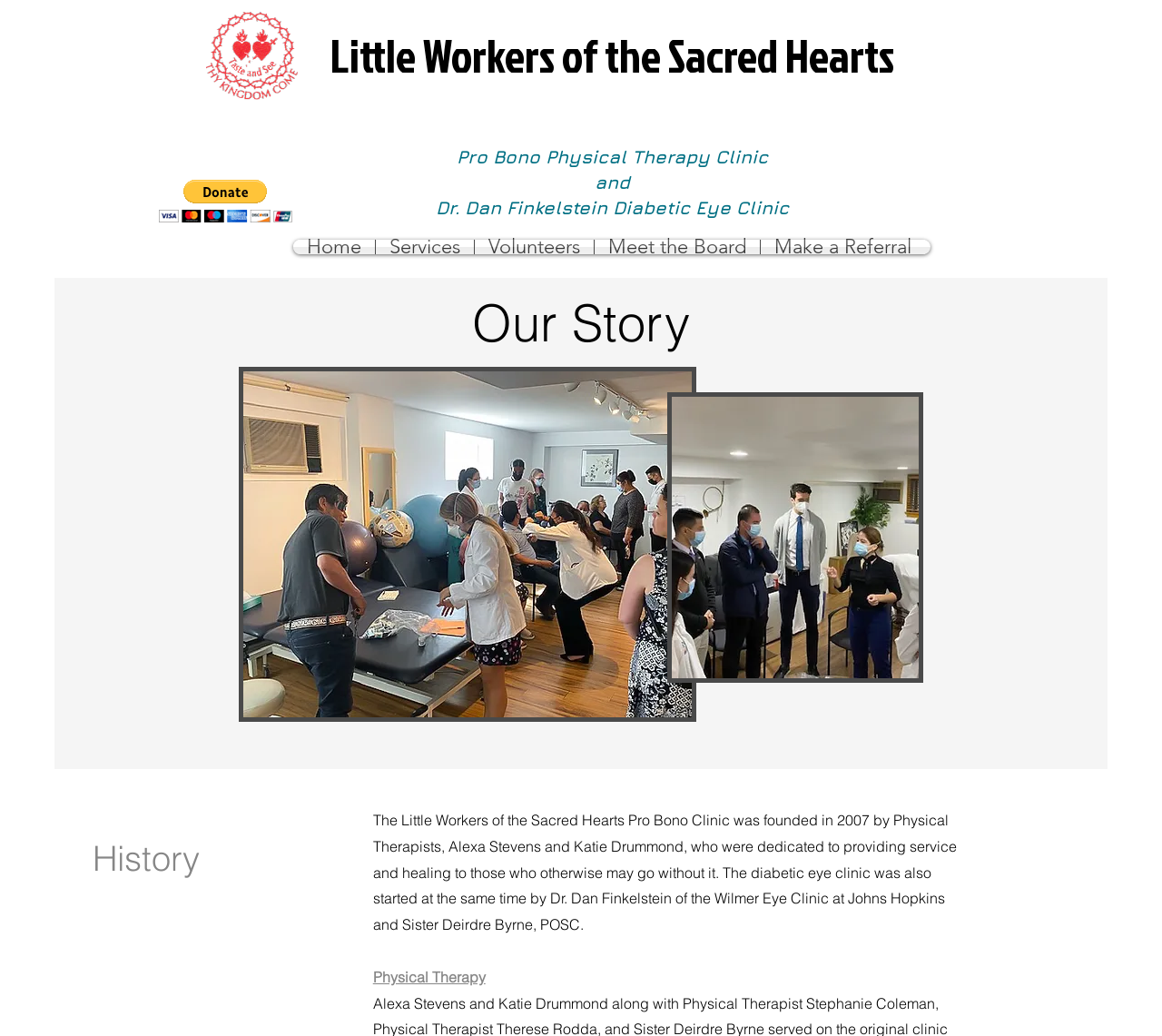Please specify the bounding box coordinates in the format (top-left x, top-left y, bottom-right x, bottom-right y), with values ranging from 0 to 1. Identify the bounding box for the UI component described as follows: Make a Referral

[0.655, 0.231, 0.796, 0.245]